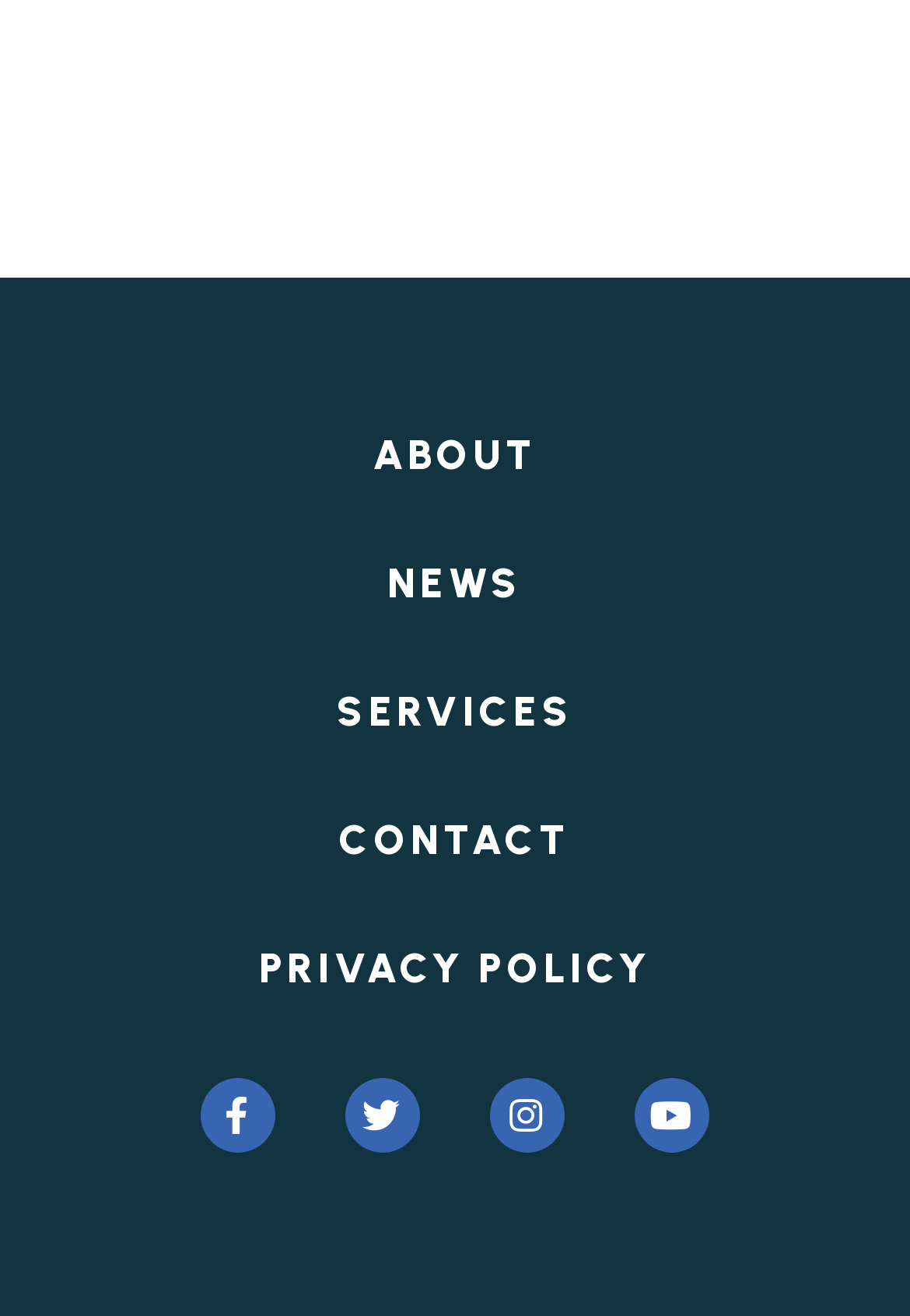Please look at the image and answer the question with a detailed explanation: What is the position of the 'NEWS' link?

By comparing the y1 and y2 coordinates of the main navigation links, I found that the 'NEWS' link is the second link from the top, with its y1 coordinate being 0.398 and y2 coordinate being 0.495.